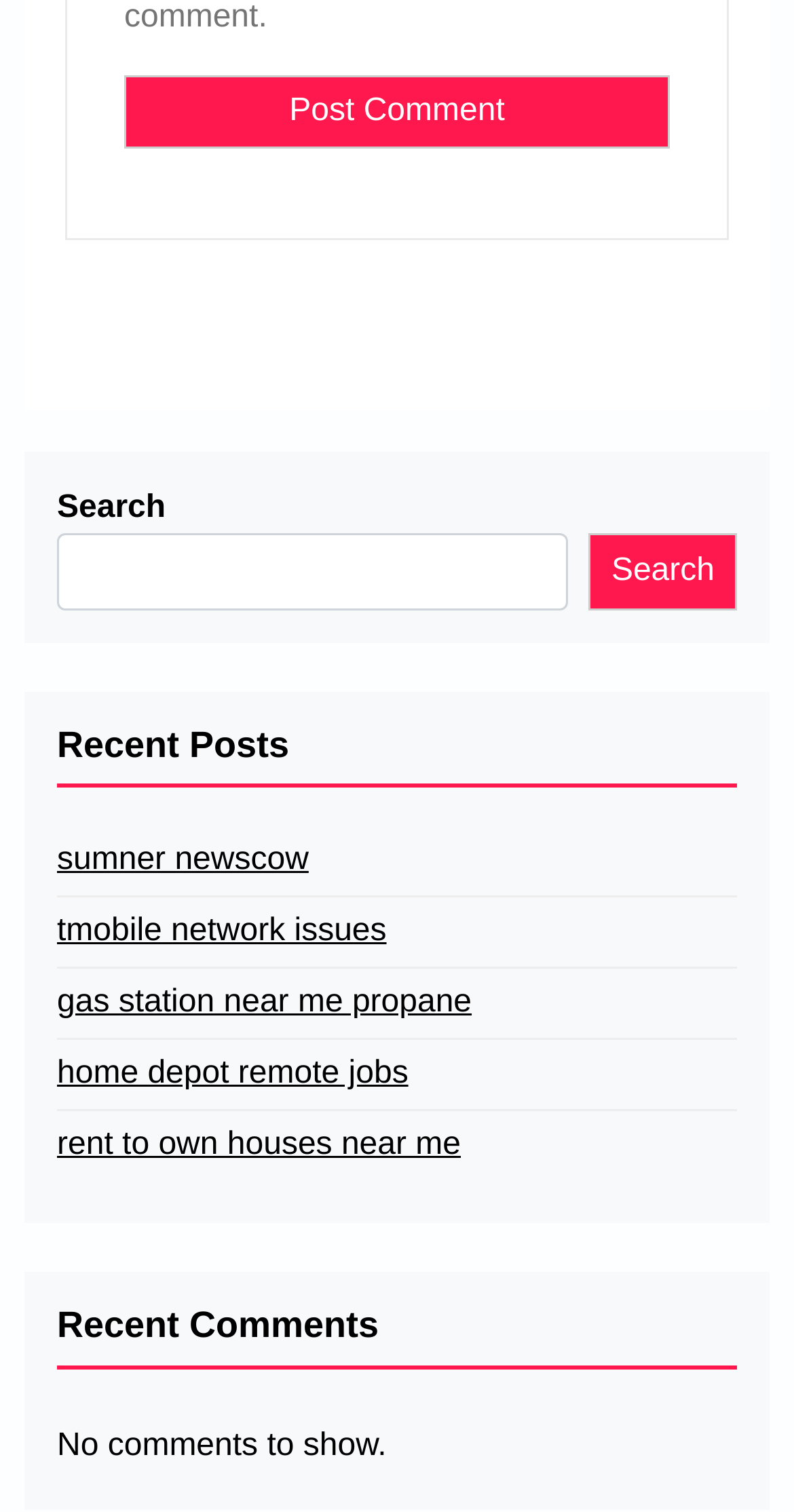Specify the bounding box coordinates of the area that needs to be clicked to achieve the following instruction: "Click on 'sumner newscow'".

[0.072, 0.554, 0.389, 0.586]